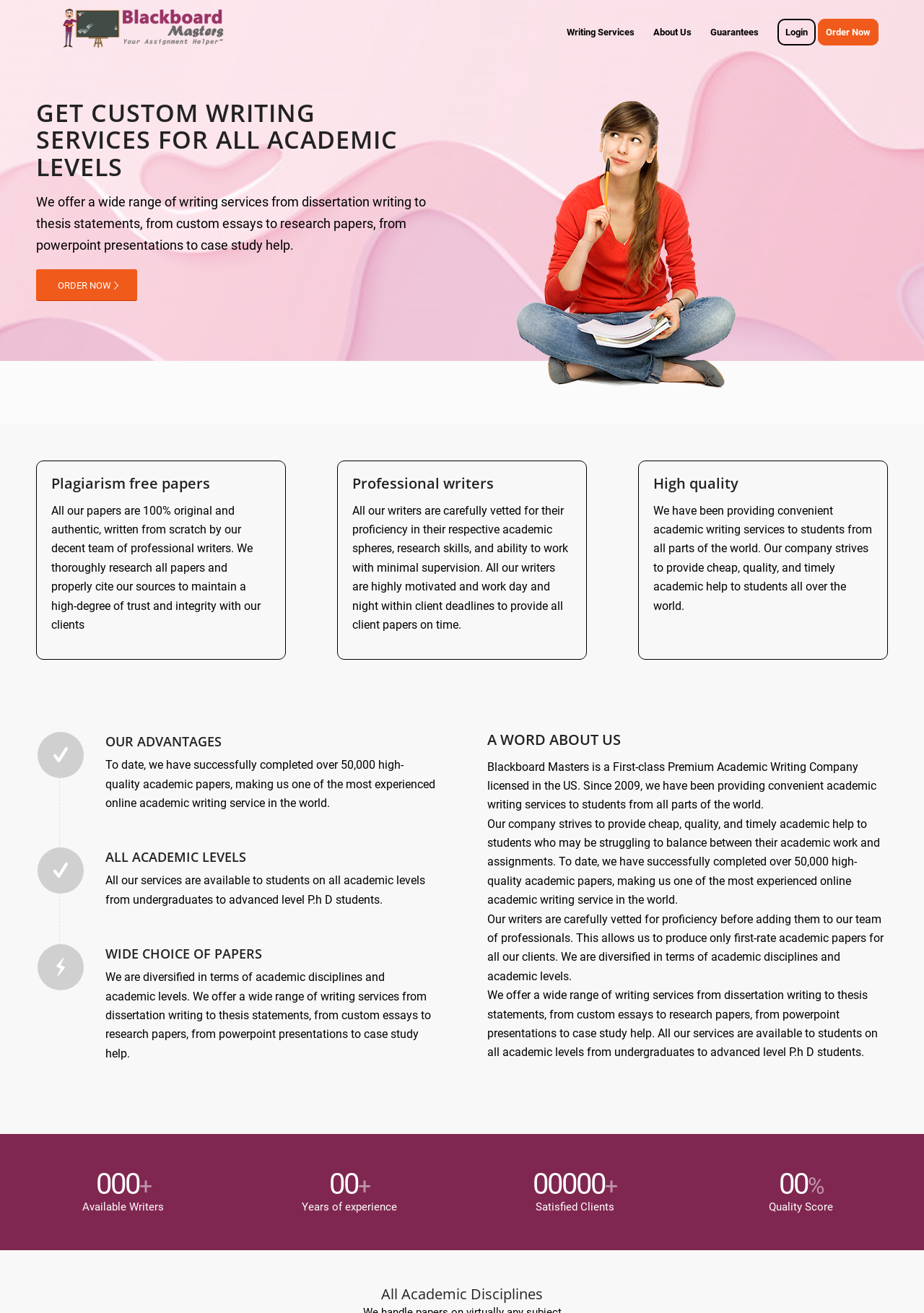Mark the bounding box of the element that matches the following description: "Guarantees".

[0.759, 0.001, 0.831, 0.049]